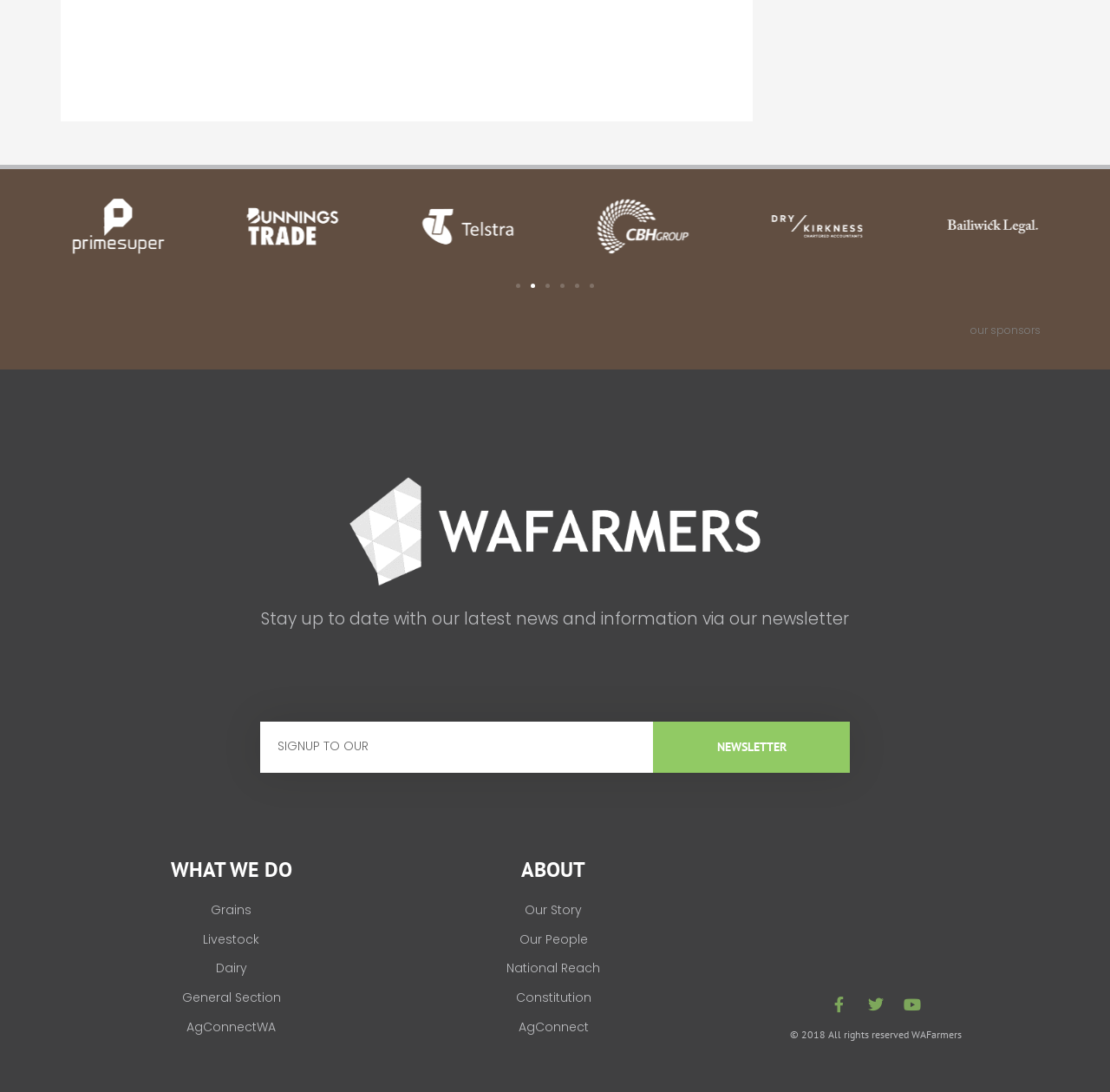Predict the bounding box coordinates of the UI element that matches this description: "General Section". The coordinates should be in the format [left, top, right, bottom] with each value between 0 and 1.

[0.062, 0.902, 0.354, 0.925]